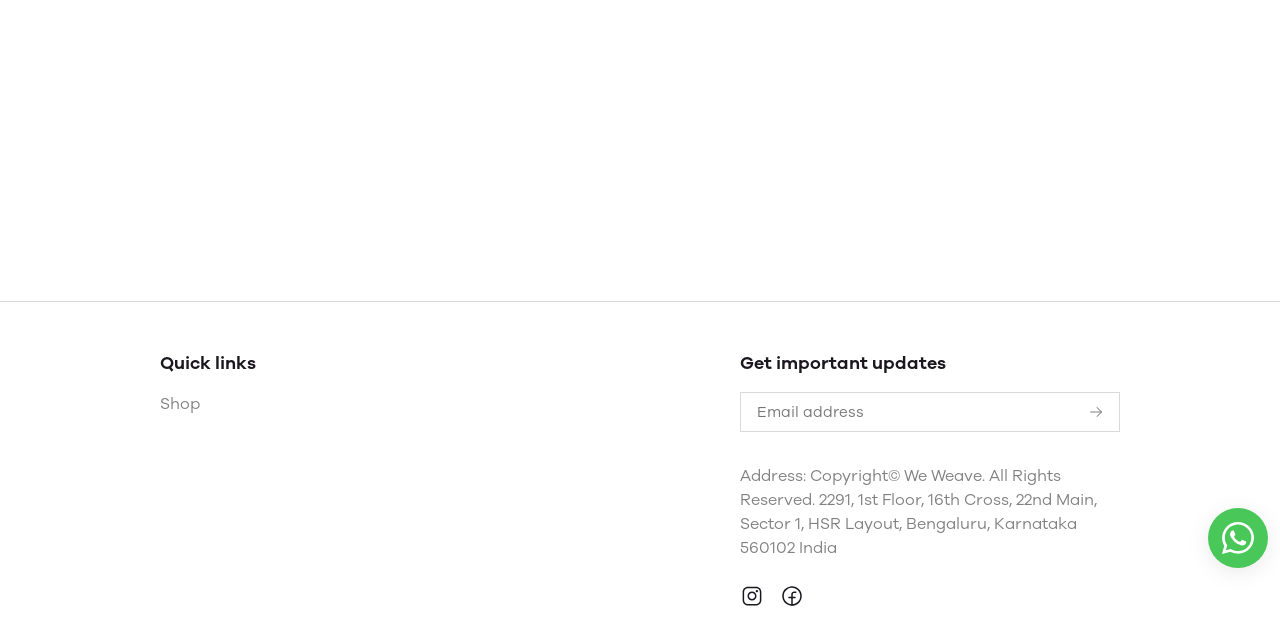Identify the bounding box of the UI component described as: "Shop".

[0.125, 0.616, 0.156, 0.645]